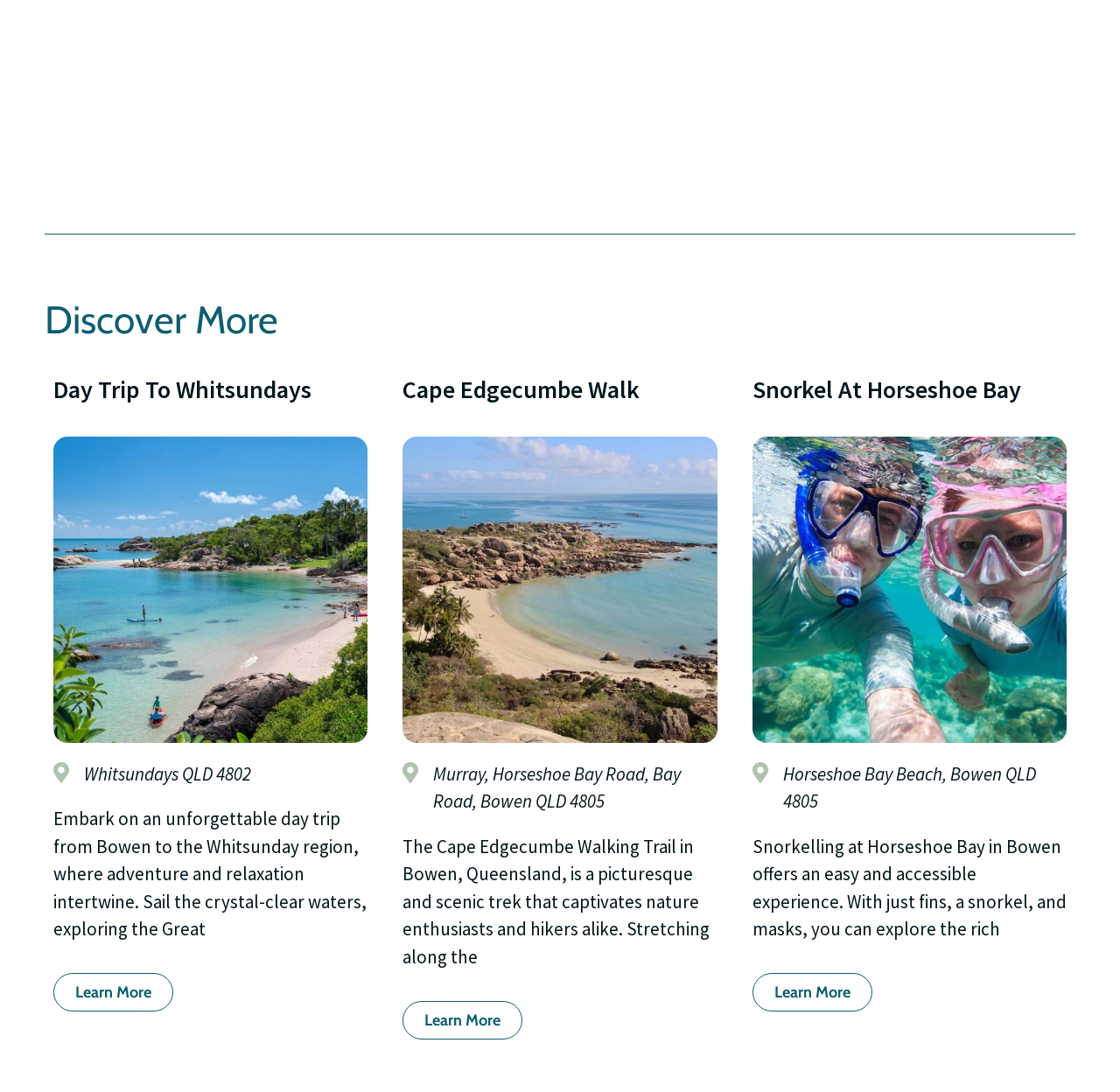Extract the bounding box of the UI element described as: "parent_node: Snorkel At Horseshoe Bay".

[0.664, 0.337, 0.96, 0.96]